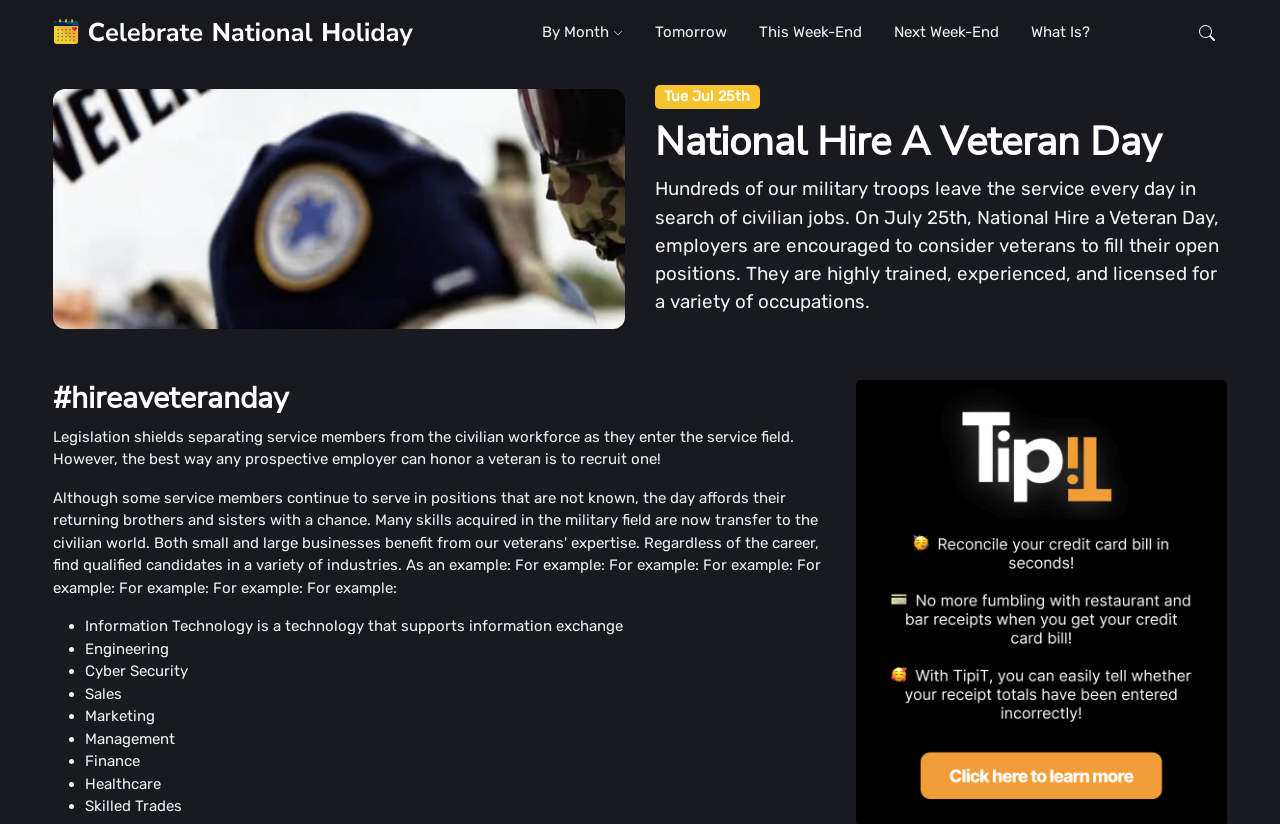Please identify the bounding box coordinates of the element I should click to complete this instruction: 'Click the 'Tue Jul 25th' link'. The coordinates should be given as four float numbers between 0 and 1, like this: [left, top, right, bottom].

[0.512, 0.103, 0.594, 0.133]